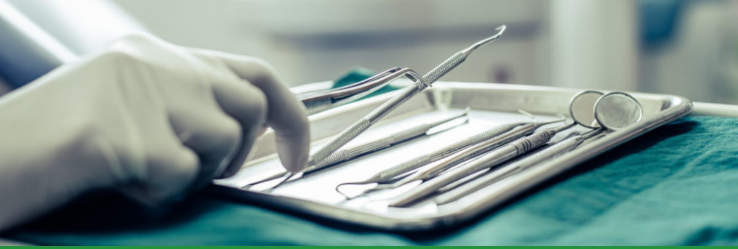Please use the details from the image to answer the following question comprehensively:
What is the material of the tray?

The caption describes the tray as being made of 'stainless steel', which is a type of metal alloy commonly used in medical and dental settings.